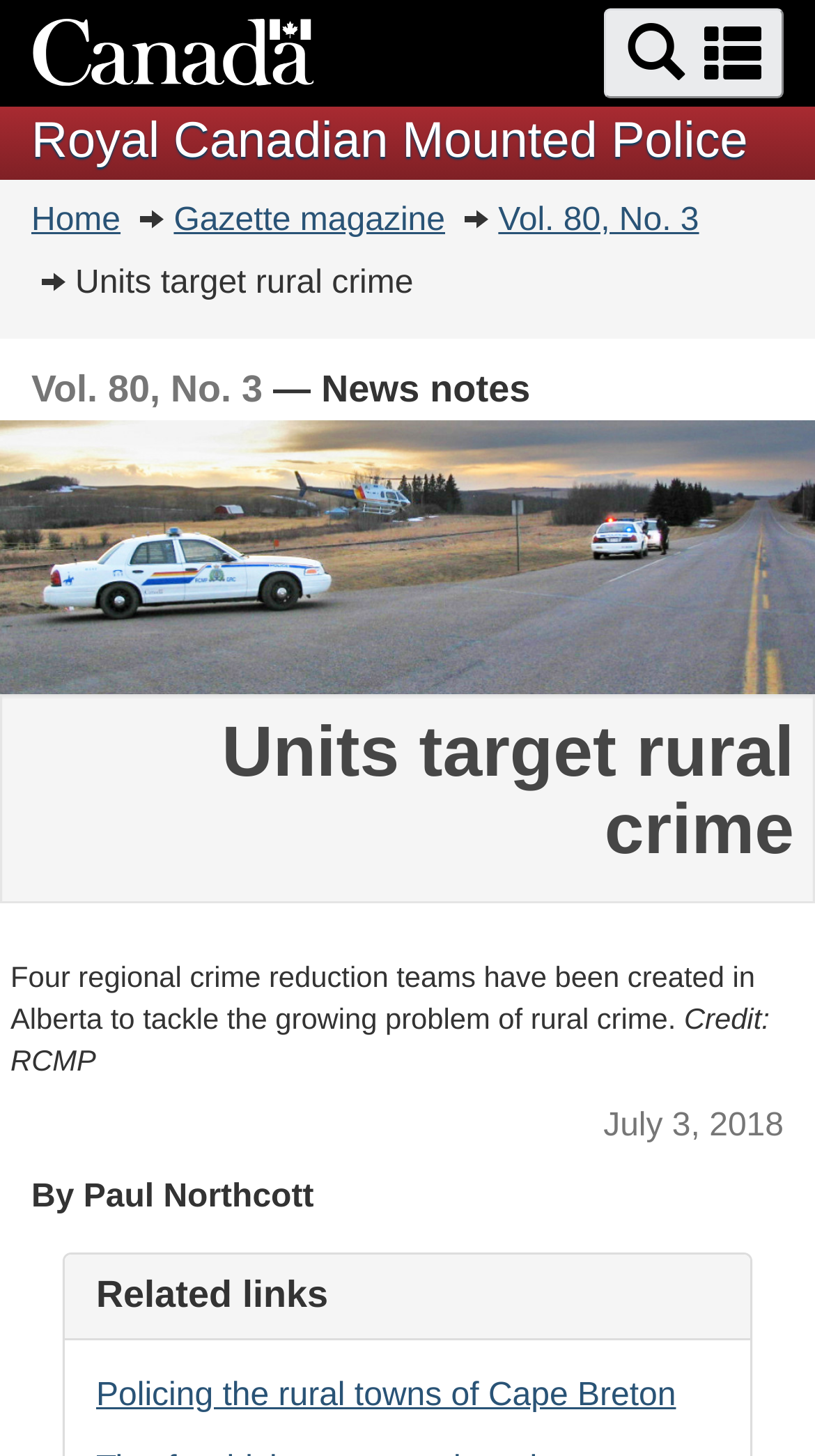Please indicate the bounding box coordinates for the clickable area to complete the following task: "Read news notes". The coordinates should be specified as four float numbers between 0 and 1, i.e., [left, top, right, bottom].

[0.394, 0.252, 0.651, 0.281]